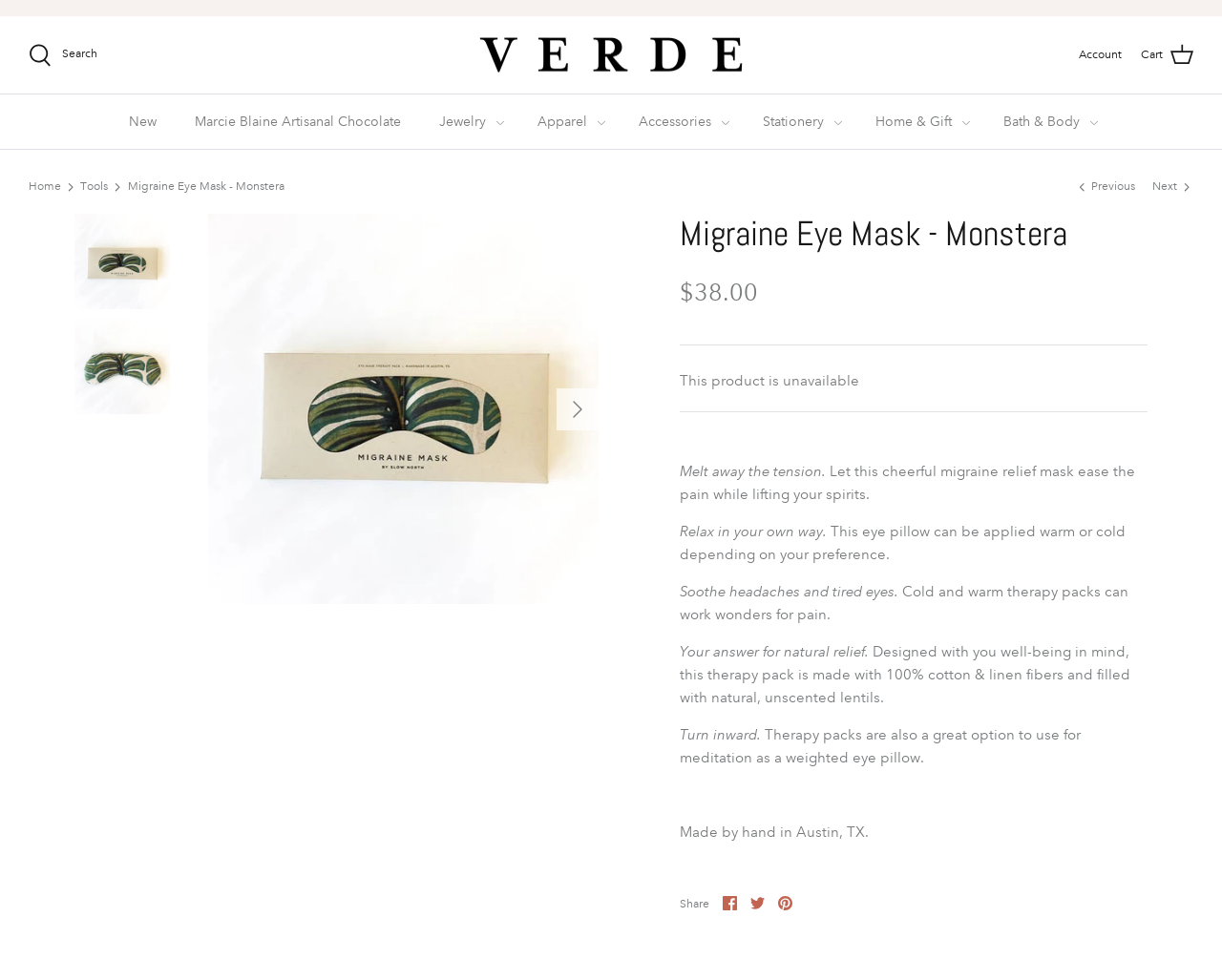Determine the bounding box coordinates for the clickable element required to fulfill the instruction: "Go to Verde Philly". Provide the coordinates as four float numbers between 0 and 1, i.e., [left, top, right, bottom].

[0.391, 0.036, 0.609, 0.076]